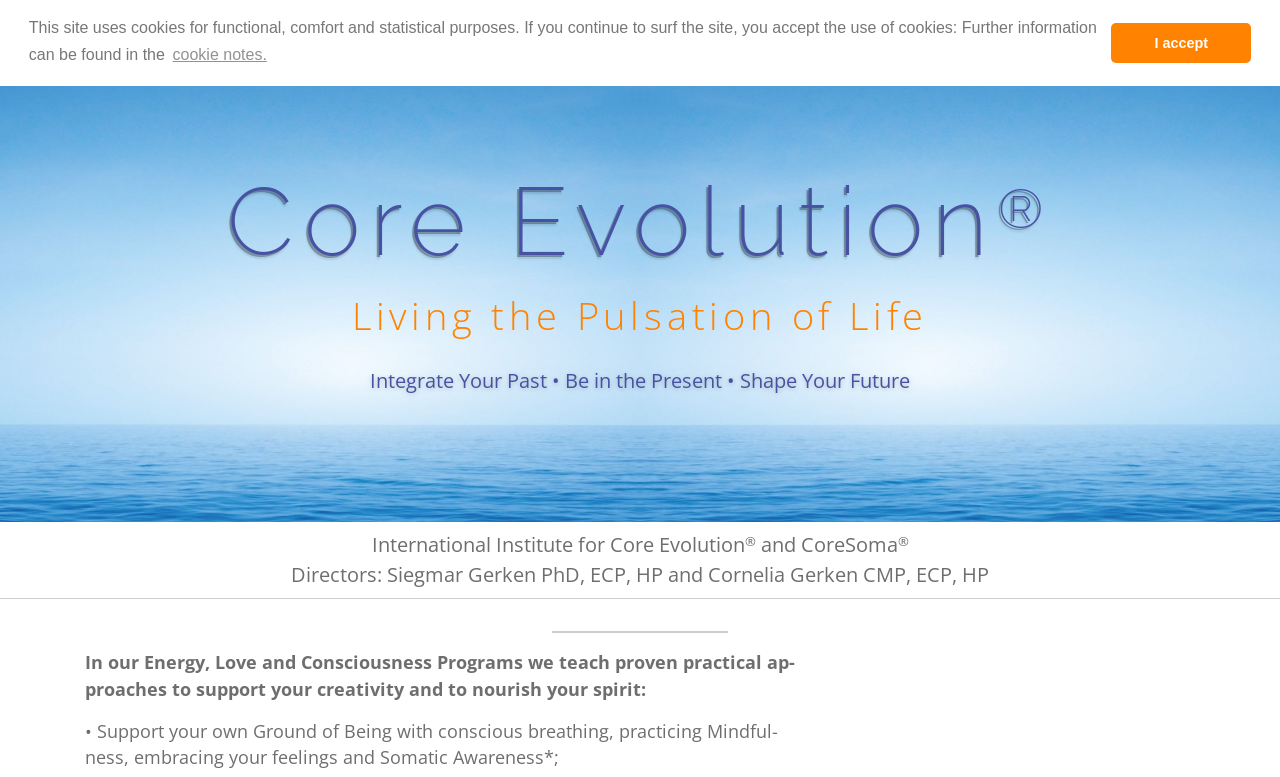Locate the bounding box coordinates of the clickable area to execute the instruction: "Click on the 'EN' language link". Provide the coordinates as four float numbers between 0 and 1, represented as [left, top, right, bottom].

[0.945, 0.022, 0.961, 0.05]